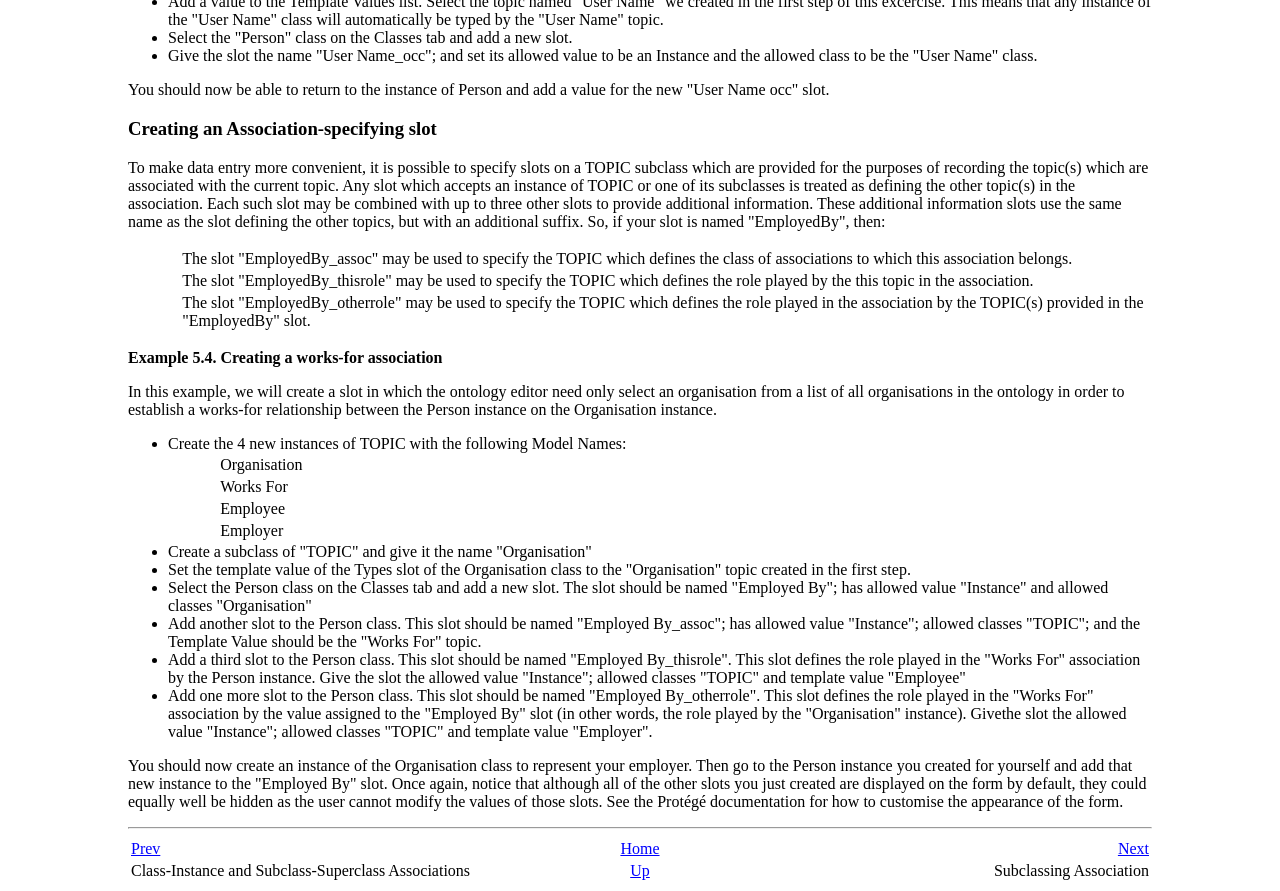Bounding box coordinates are specified in the format (top-left x, top-left y, bottom-right x, bottom-right y). All values are floating point numbers bounded between 0 and 1. Please provide the bounding box coordinate of the region this sentence describes: Details

None